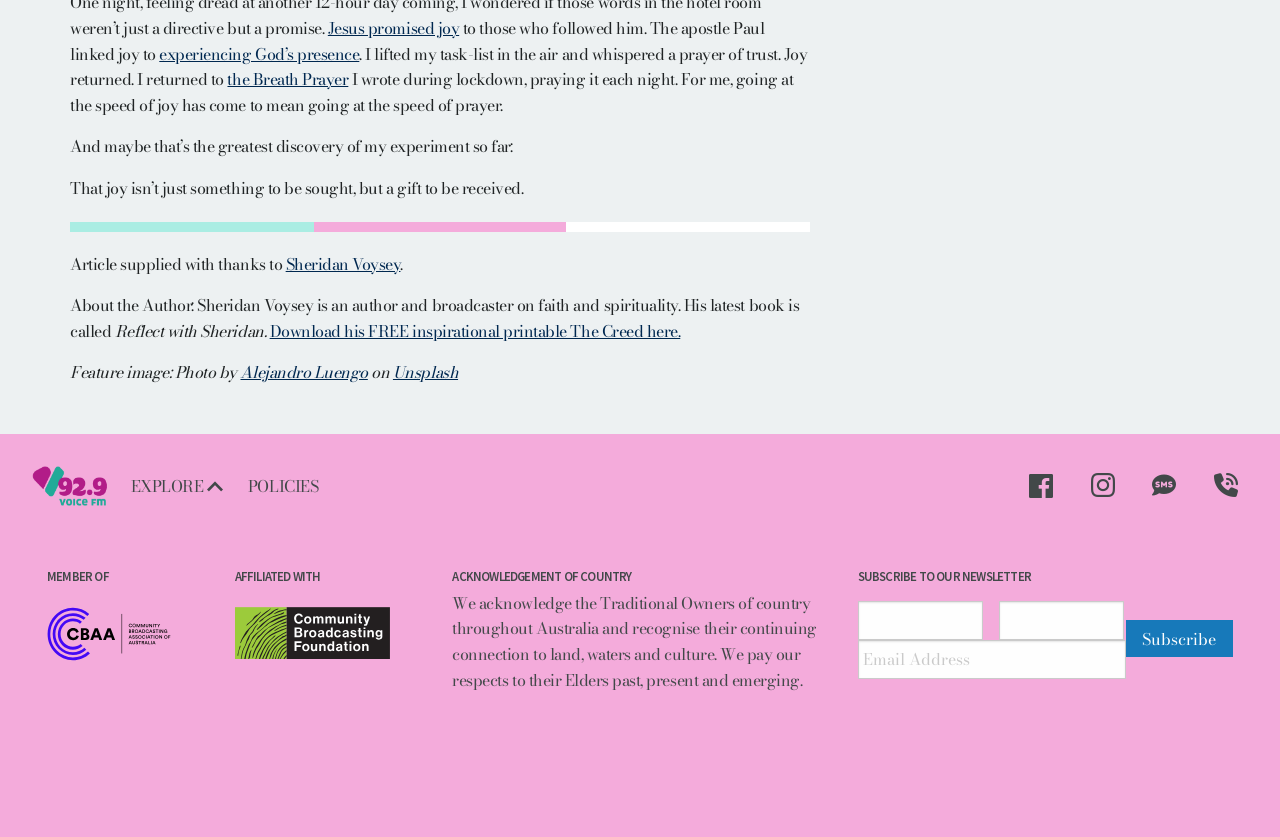What is the purpose of the textbox at the bottom of the page?
Please answer the question with as much detail and depth as you can.

The purpose of the textbox is to allow users to subscribe to the newsletter, as indicated by the heading 'SUBSCRIBE TO OUR NEWSLETTER' and the presence of a 'Subscribe' button.